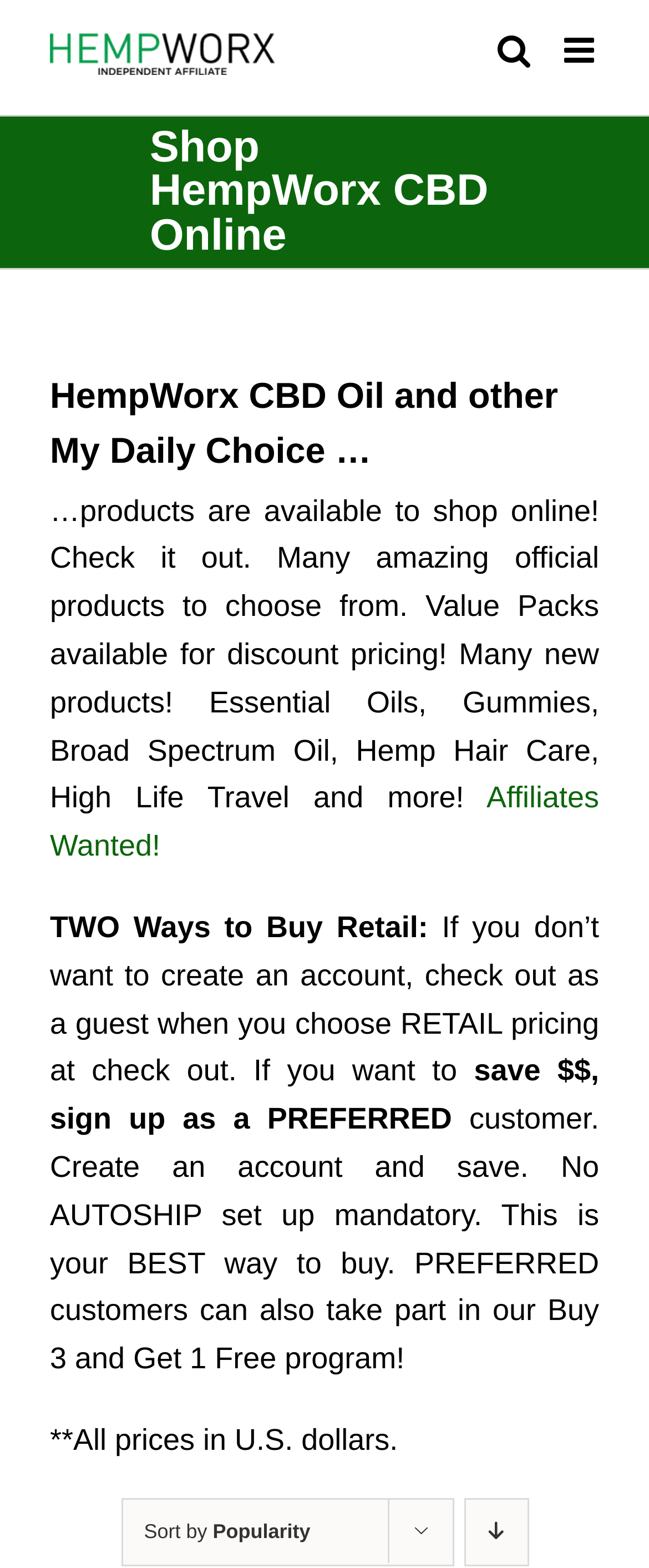Provide a thorough description of the webpage you see.

The webpage is an online shopping platform for HempWorx CBD products. At the top left corner, there is a logo of HempWorx, CBD Online, which is a clickable link. Next to the logo, there are two more links: "Toggle mobile menu" and "Toggle mobile search". 

Below the top navigation bar, there is a page title bar that spans the entire width of the page. Within this bar, there is a heading that reads "Shop HempWorx CBD Online". 

Below the page title bar, there is a section that takes up most of the page's width. This section contains a heading that describes the products available on the website, followed by a paragraph of text that summarizes the products and their pricing. The text mentions that many amazing official products are available to shop online, with value packs available for discount pricing, and many new products have been added. 

Within the same section, there is a link to "Affiliates Wanted!" and several blocks of text that explain the two ways to buy retail products, including checking out as a guest or signing up as a preferred customer to save money. The section also mentions that all prices are in U.S. dollars.

At the bottom of the page, there is a dropdown menu that allows users to sort products by popularity, and another link to sort products in descending order.